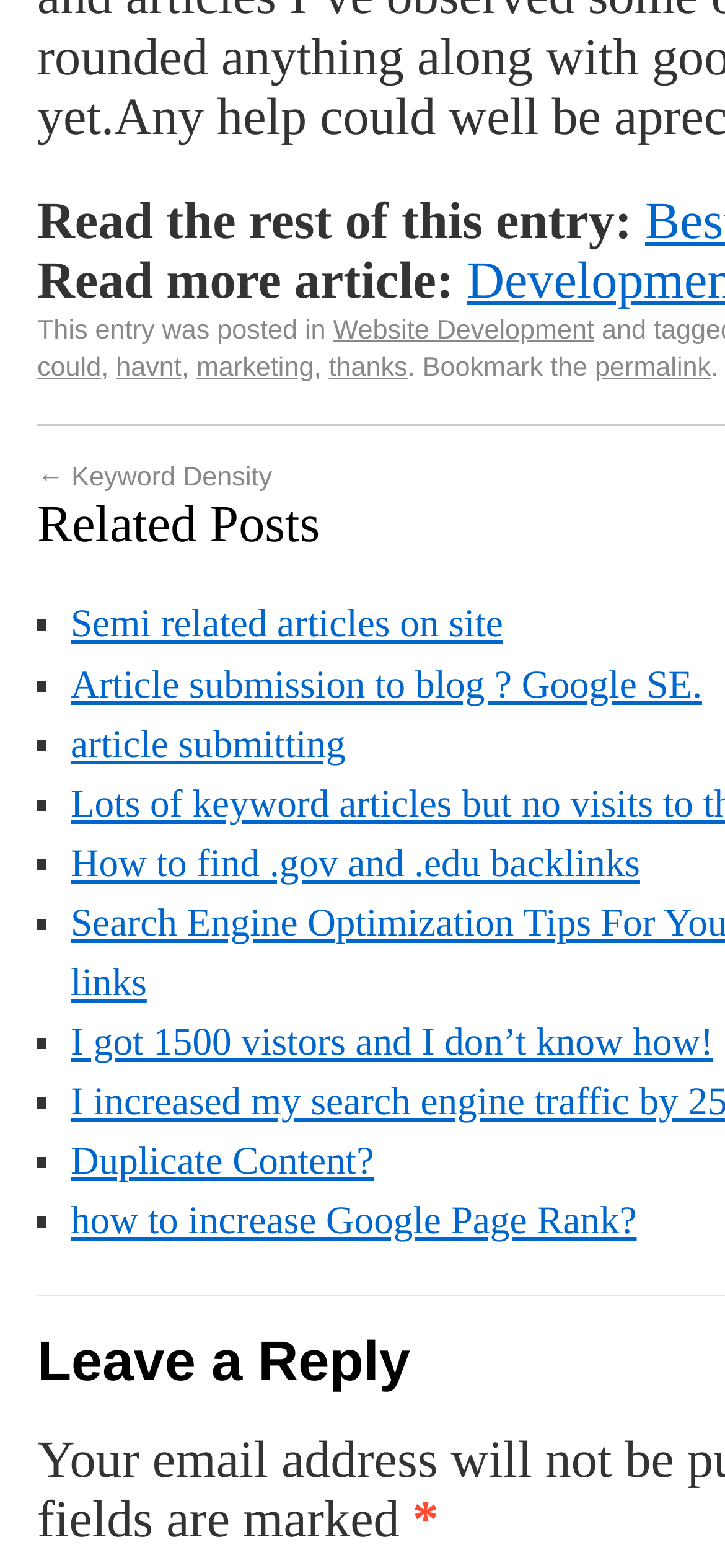What is the symbol at the bottom of the page?
Analyze the image and provide a thorough answer to the question.

The symbol at the bottom of the page can be determined by looking at the static text '*' at the bottom of the page, which suggests that the symbol is '*'. The coordinates of the bounding box [0.569, 0.952, 0.605, 0.989] also suggest that it is located at the bottom of the page.